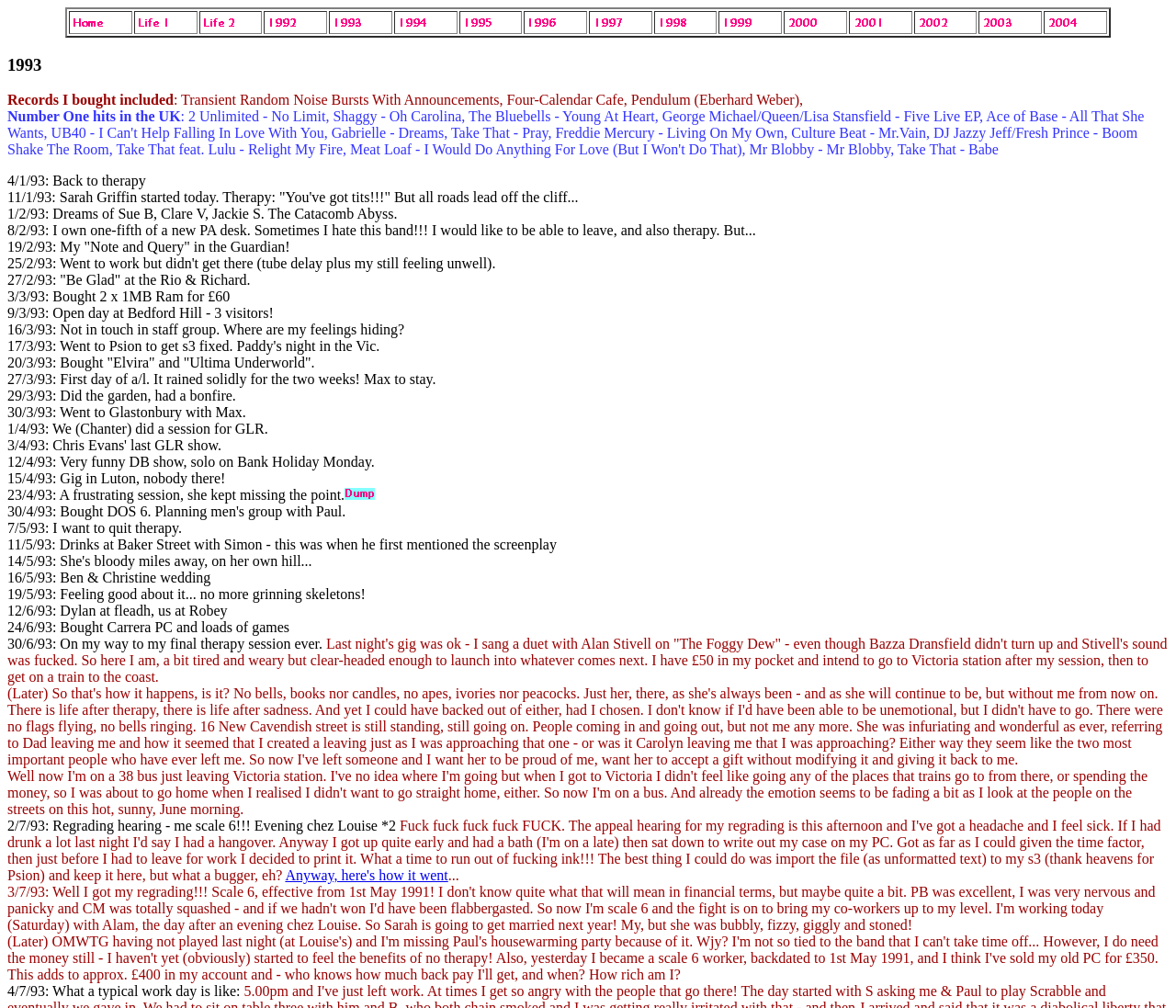Given the description Anyway, here's how it went, predict the bounding box coordinates of the UI element. Ensure the coordinates are in the format (top-left x, top-left y, bottom-right x, bottom-right y) and all values are between 0 and 1.

[0.242, 0.861, 0.381, 0.876]